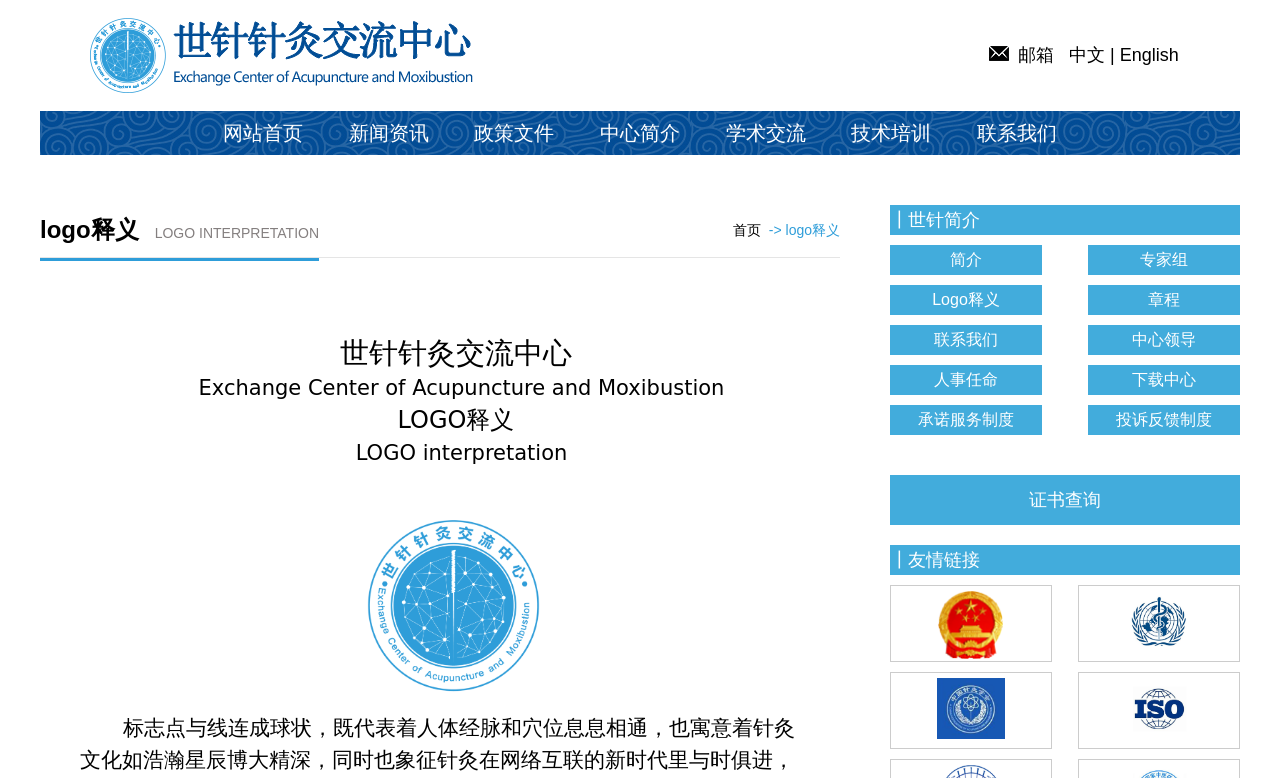What languages are available on this website?
Look at the image and provide a detailed response to the question.

The language options can be found in the links '中文' and 'English' located at [0.835, 0.058, 0.863, 0.084] and [0.875, 0.058, 0.921, 0.084] respectively. These links are part of the webpage's navigation menu.